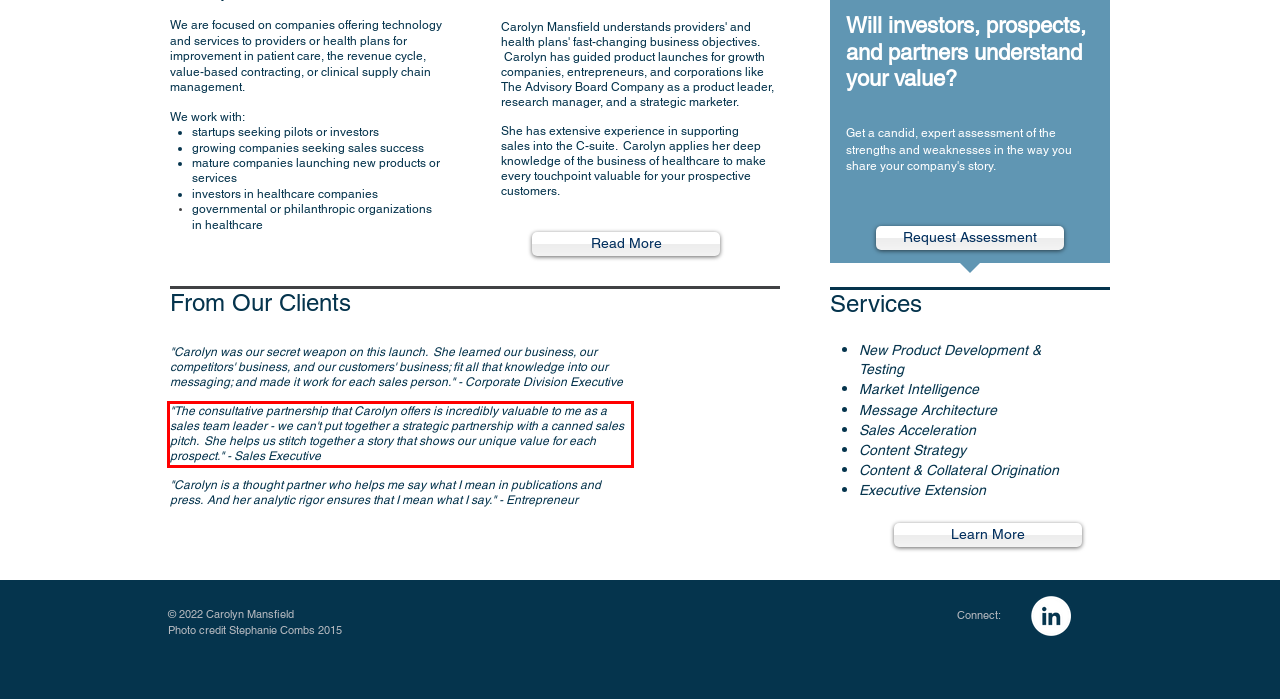You are provided with a screenshot of a webpage featuring a red rectangle bounding box. Extract the text content within this red bounding box using OCR.

"The consultative partnership that Carolyn offers is incredibly valuable to me as a sales team leader - we can't put together a strategic partnership with a canned sales pitch. She helps us stitch together a story that shows our unique value for each prospect." - Sales Executive